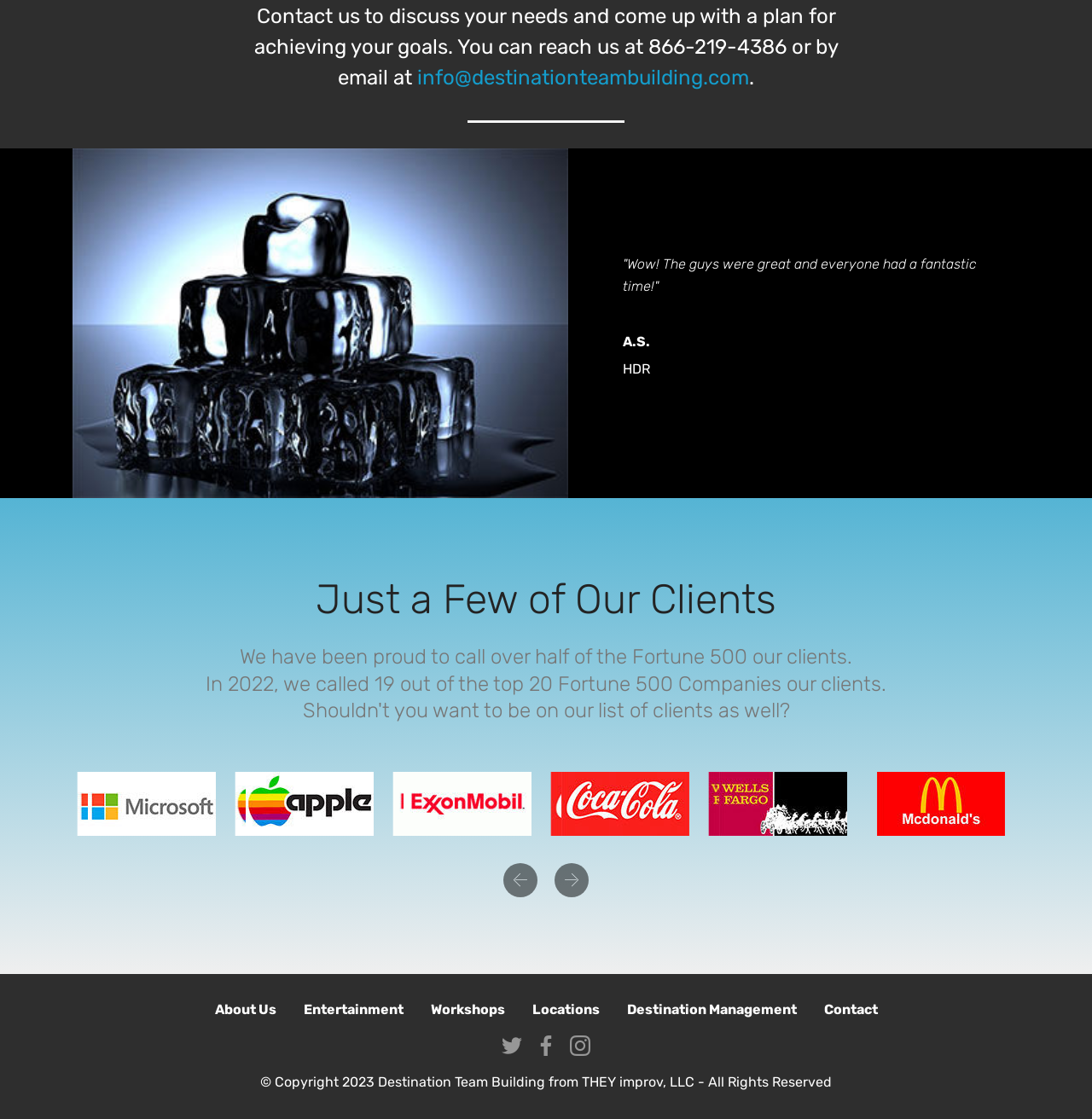Identify the bounding box coordinates of the section to be clicked to complete the task described by the following instruction: "See more testimonials". The coordinates should be four float numbers between 0 and 1, formatted as [left, top, right, bottom].

[0.078, 0.576, 0.922, 0.647]